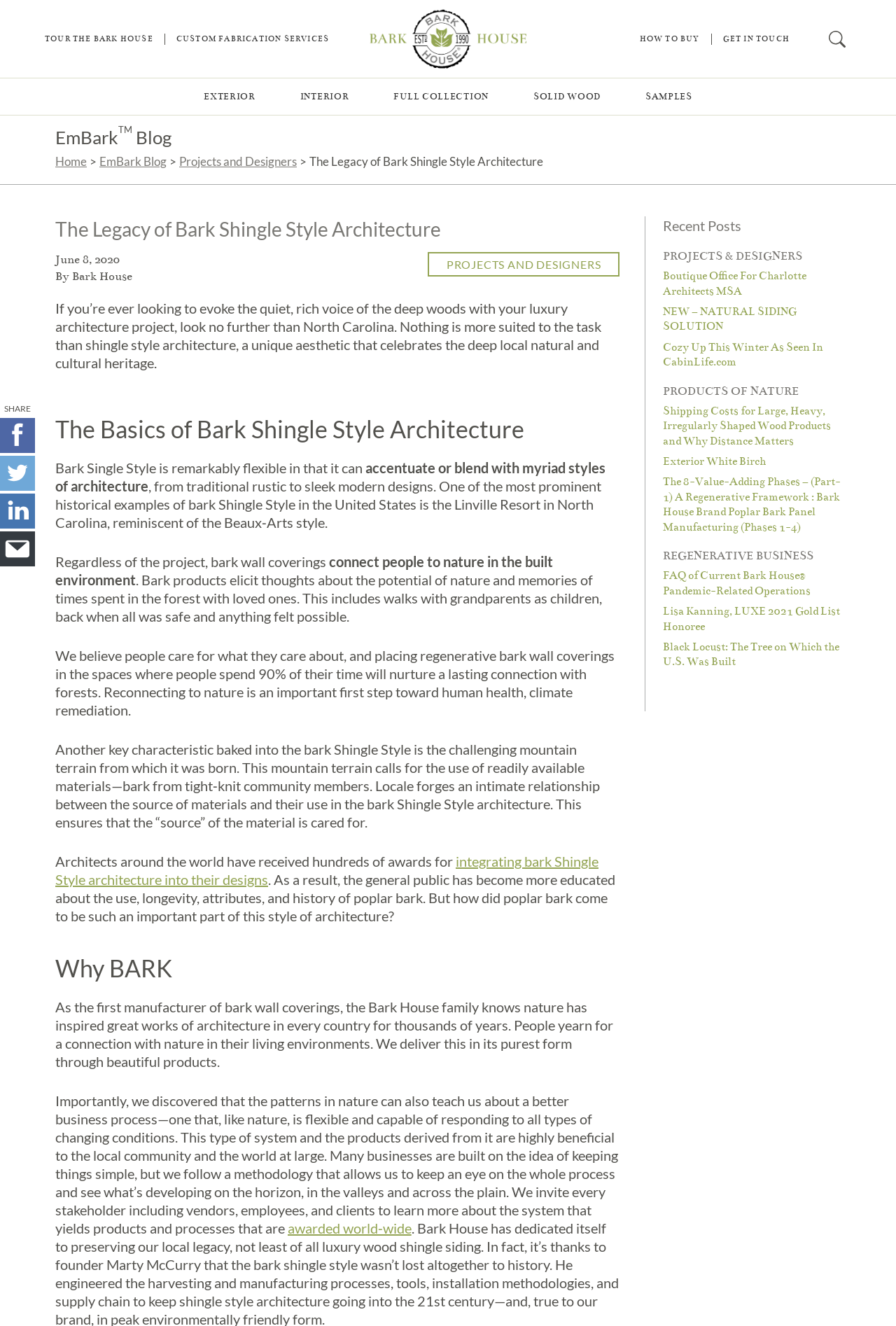Give a one-word or short-phrase answer to the following question: 
Is the 'SHARE' section to the left of the 'Recent Posts' section?

Yes